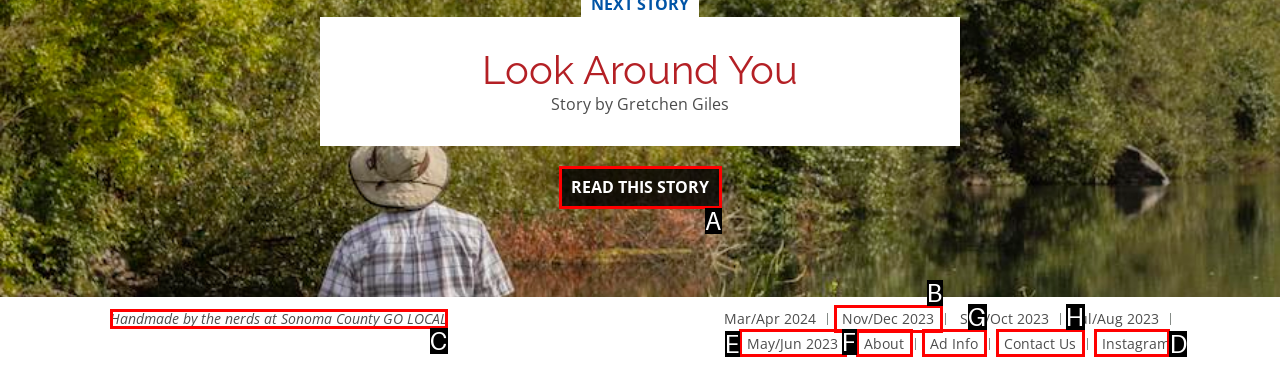Identify the correct UI element to click on to achieve the following task: Follow on Instagram Respond with the corresponding letter from the given choices.

D